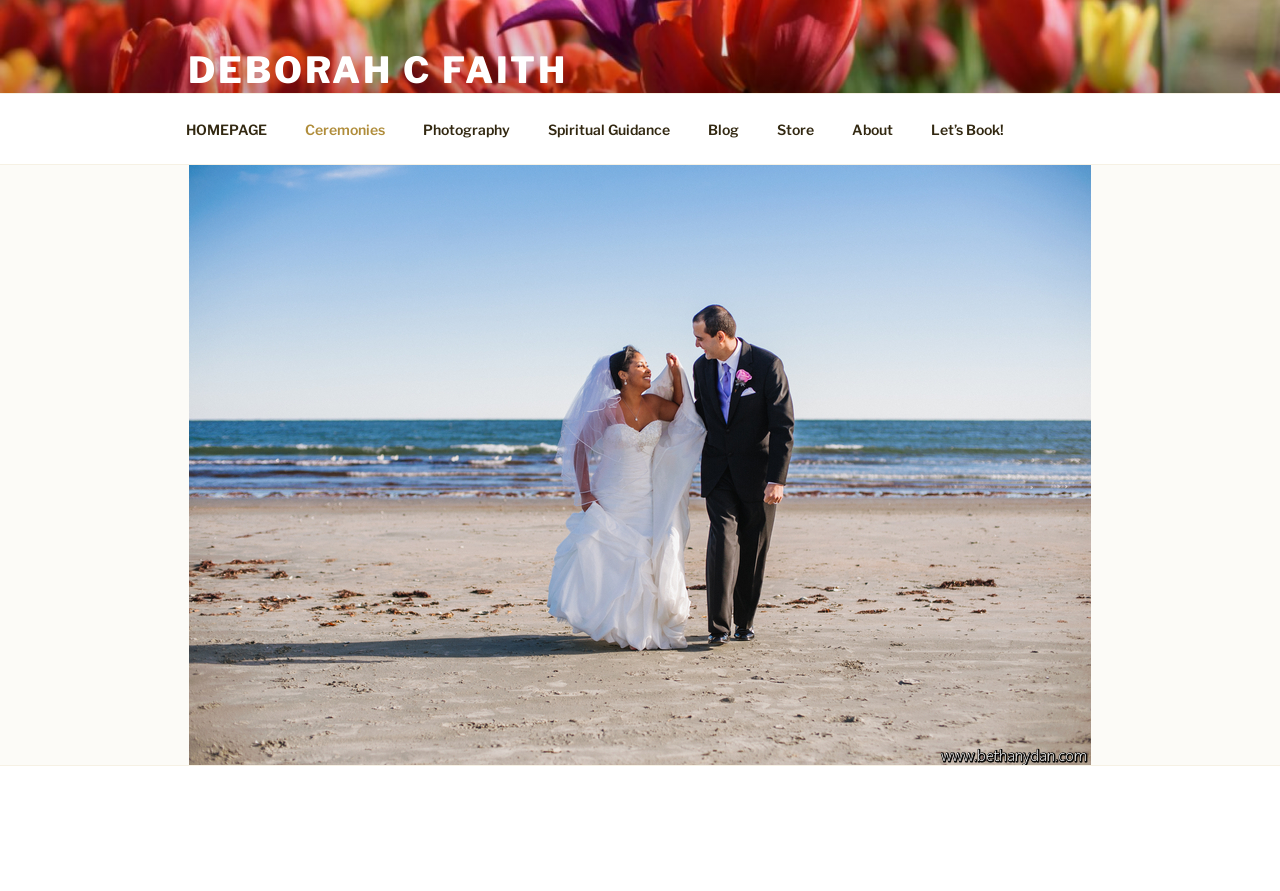Locate the bounding box coordinates of the region to be clicked to comply with the following instruction: "click the homepage link". The coordinates must be four float numbers between 0 and 1, in the form [left, top, right, bottom].

[0.131, 0.117, 0.222, 0.172]